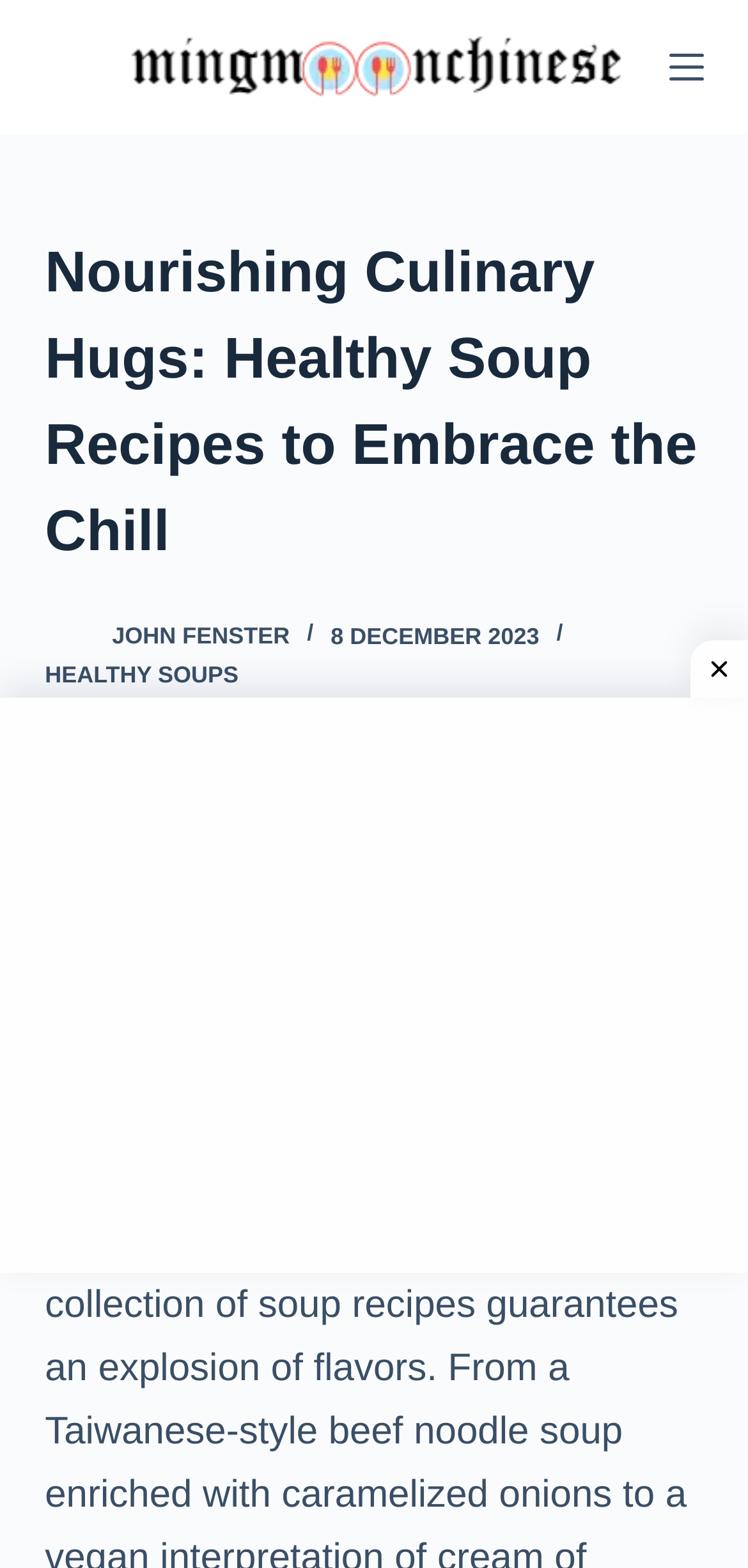What is the purpose of the button in the top-right corner?
Please answer the question with as much detail and depth as you can.

I determined the purpose of the button by looking at the button element with the text 'Menu', which suggests that it is a navigation menu or a dropdown list of options.